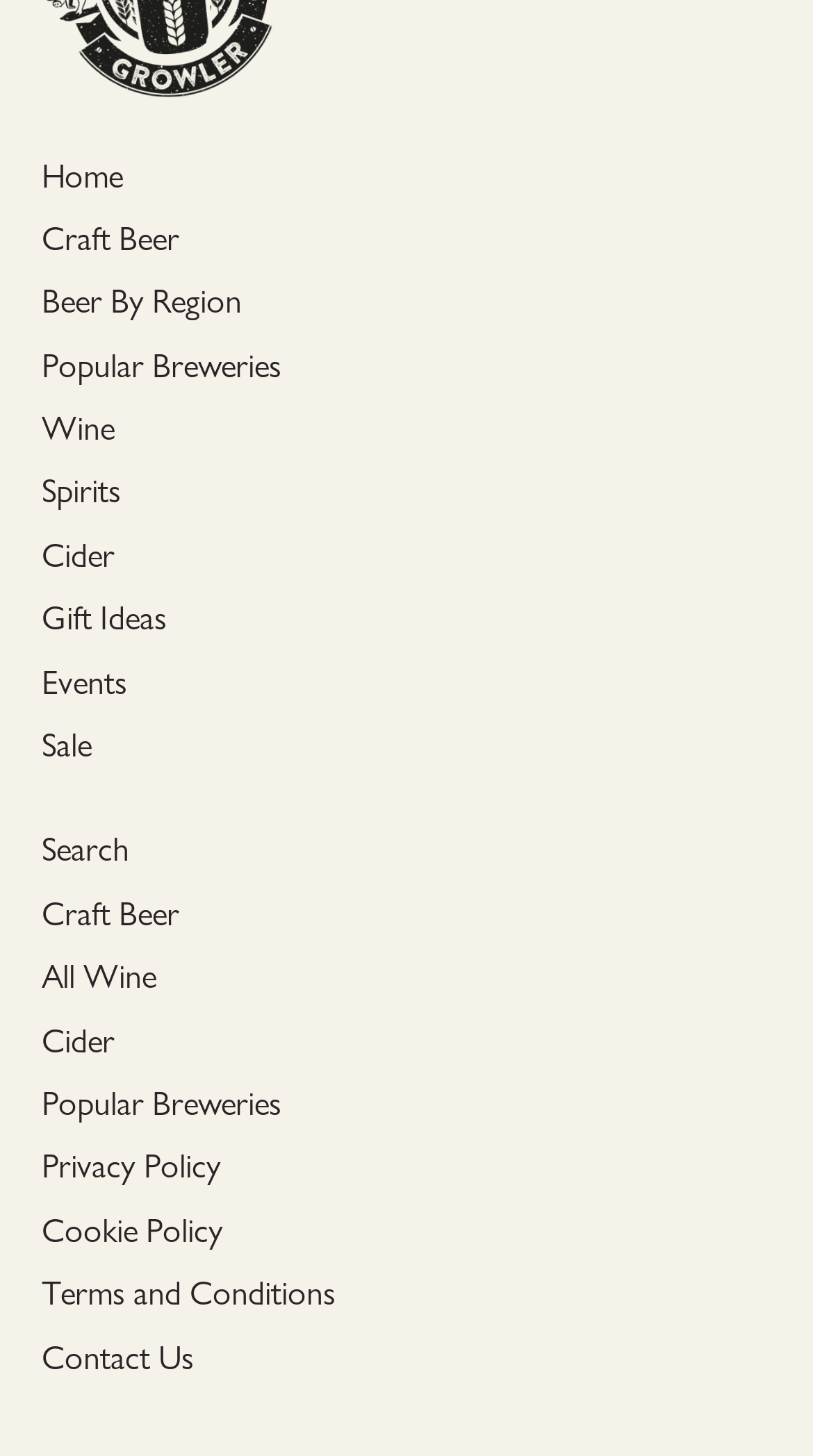Determine the bounding box for the UI element described here: "Terms and Conditions".

[0.051, 0.875, 0.413, 0.903]